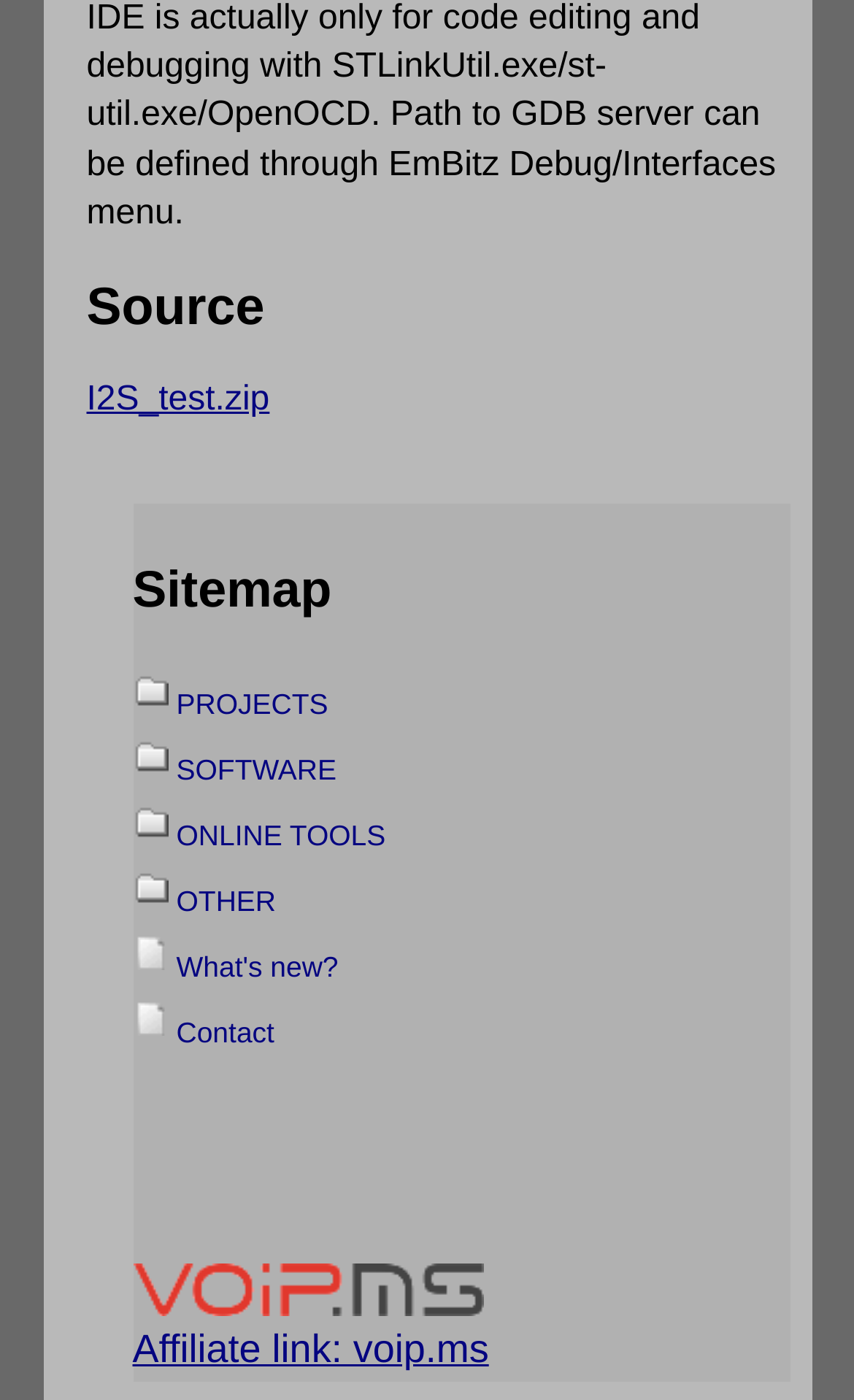Provide your answer in one word or a succinct phrase for the question: 
What is the last link in the 'Sitemap' section?

Contact